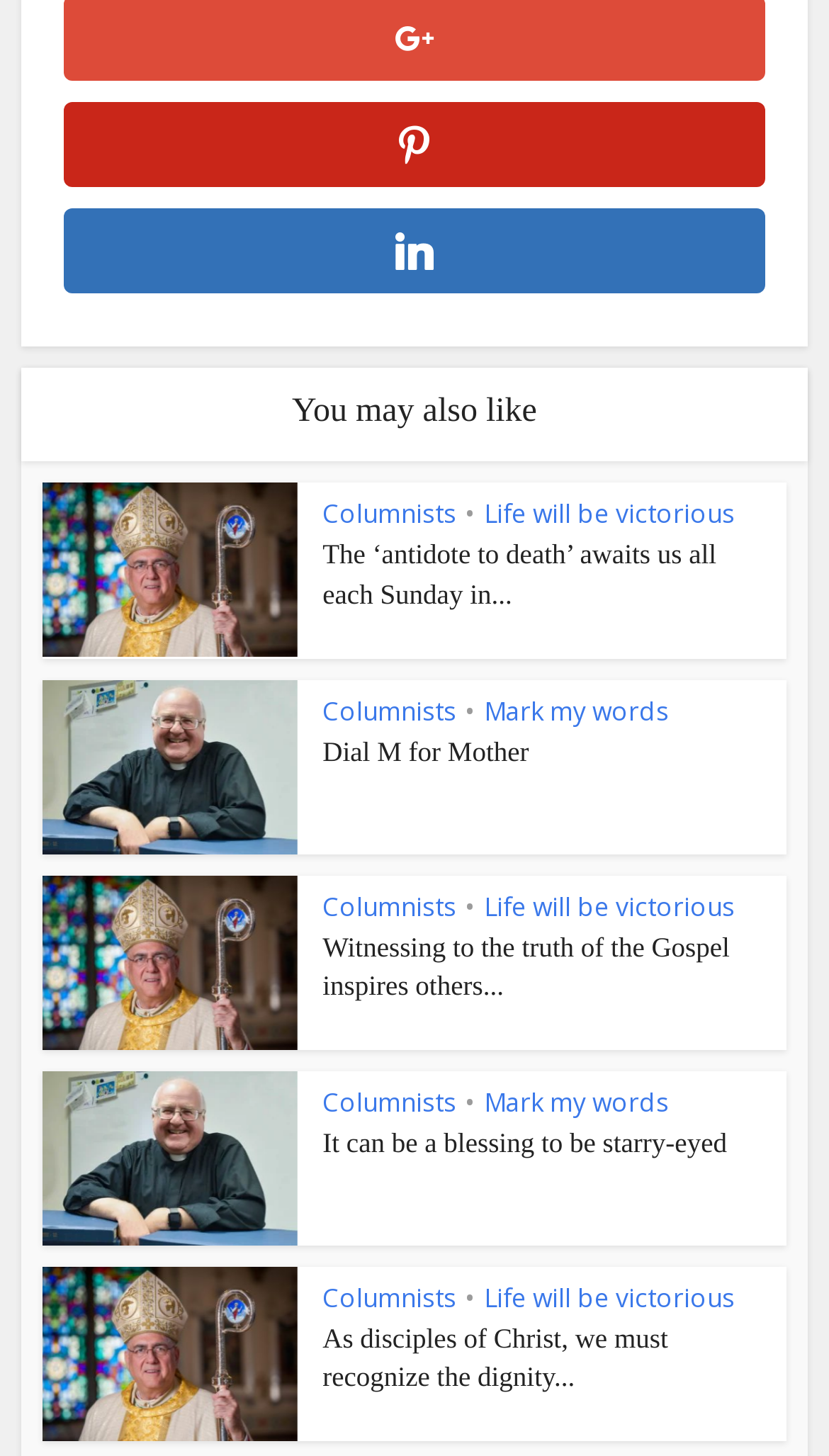Please locate the bounding box coordinates of the element that should be clicked to achieve the given instruction: "Click on 'Columnists'".

[0.389, 0.341, 0.551, 0.366]